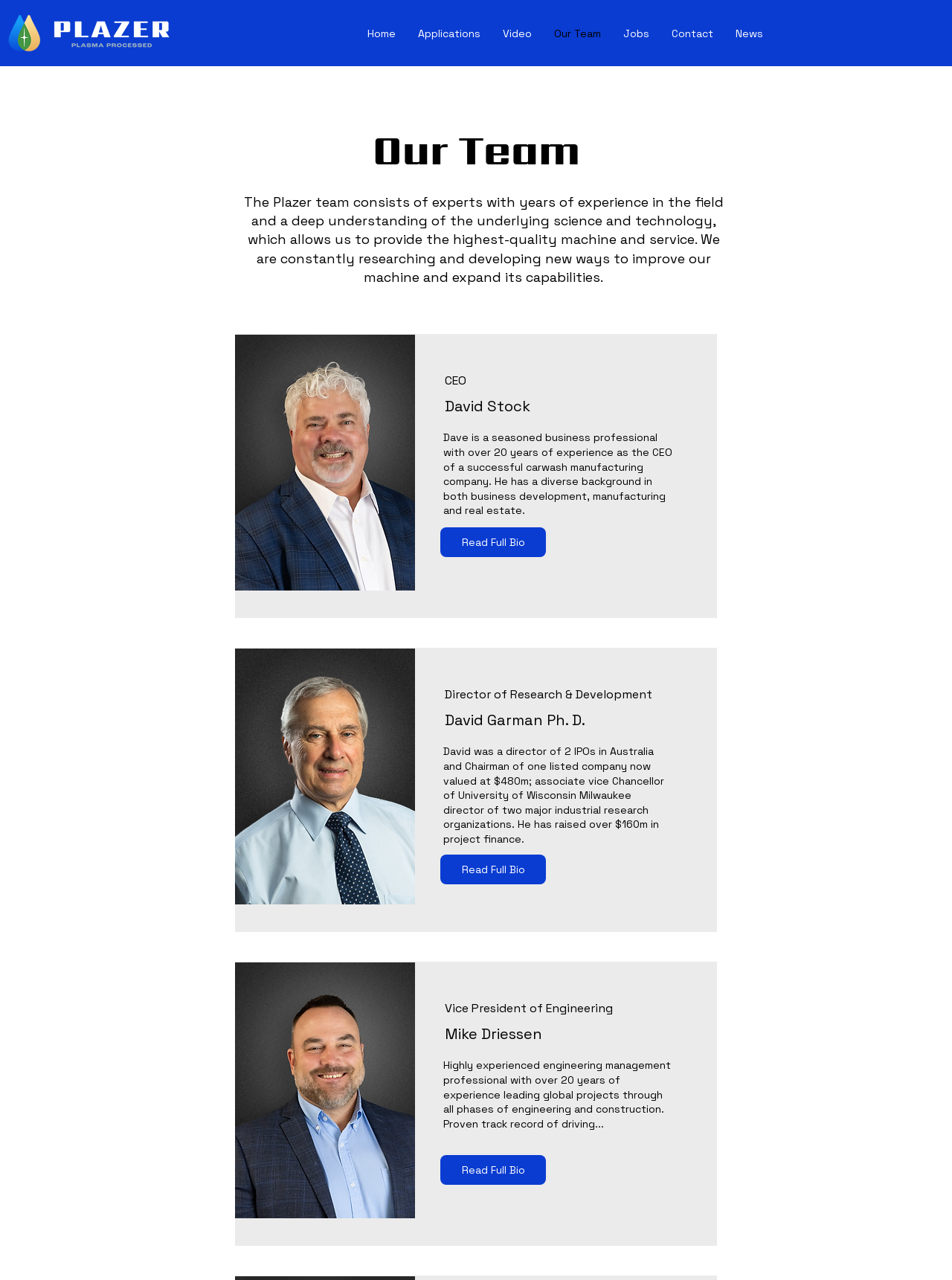Pinpoint the bounding box coordinates of the element that must be clicked to accomplish the following instruction: "Click the 'CONTACT US' link". The coordinates should be in the format of four float numbers between 0 and 1, i.e., [left, top, right, bottom].

None